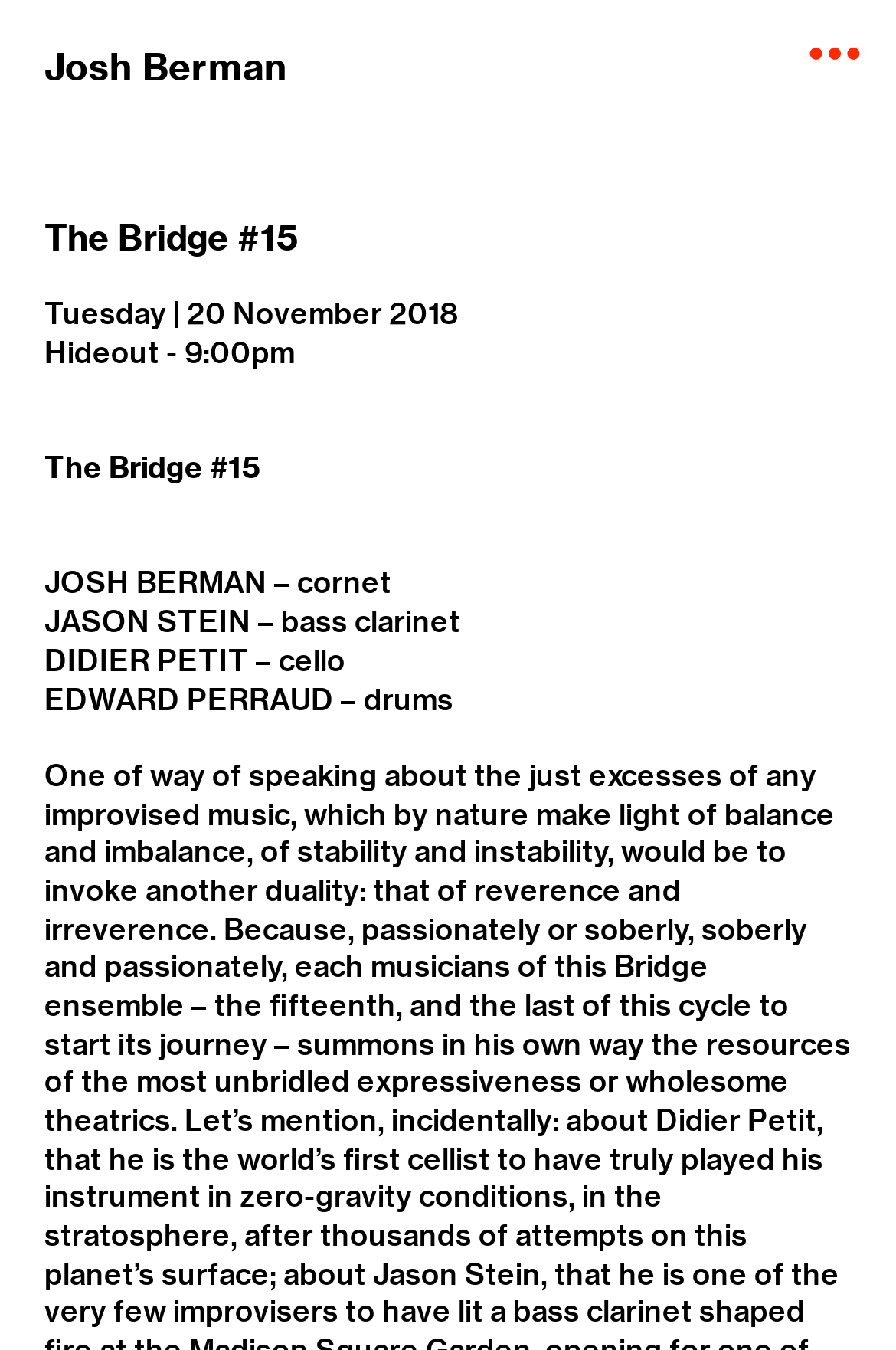From the given element description: "Hideout", find the bounding box for the UI element. Provide the coordinates as four float numbers between 0 and 1, in the order [left, top, right, bottom].

[0.049, 0.246, 0.178, 0.274]